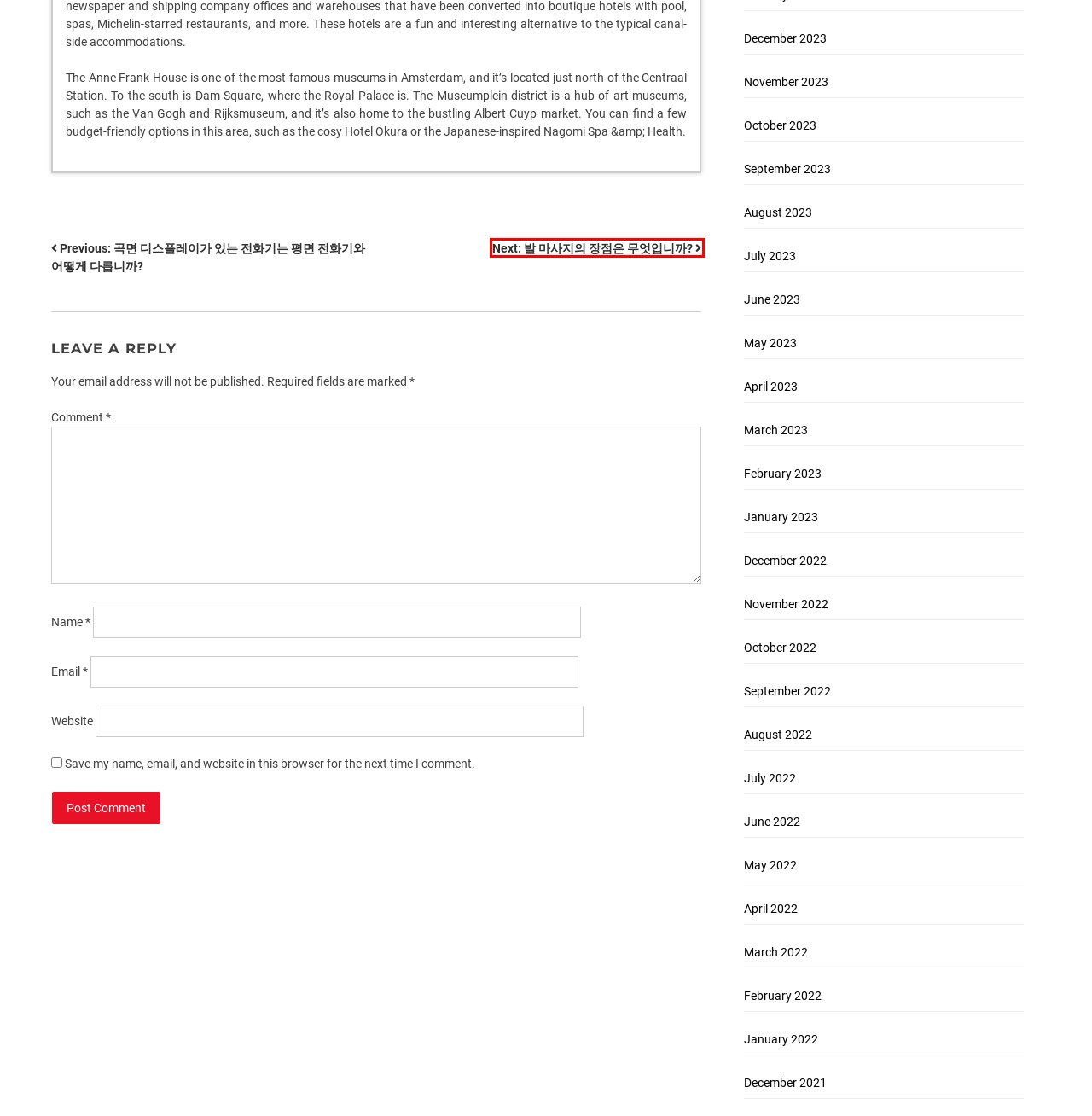You have a screenshot of a webpage with a red bounding box around an element. Identify the webpage description that best fits the new page that appears after clicking the selected element in the red bounding box. Here are the candidates:
A. Health Fitness Archives - Geerenex.com
B. Education Archives - Geerenex.com
C. Real Estate Archives - Geerenex.com
D. Technology Archives - Geerenex.com
E. 곡면 디스플레이가 있는 전화기는 평면 전화기와 어떻게 다릅니까? - Geerenex.com
F. Tours Travel Archives - Geerenex.com
G. 발 마사지의 장점은 무엇입니까? - Geerenex.com
H. Blog Tool, Publishing Platform, and CMS – WordPress.org

G